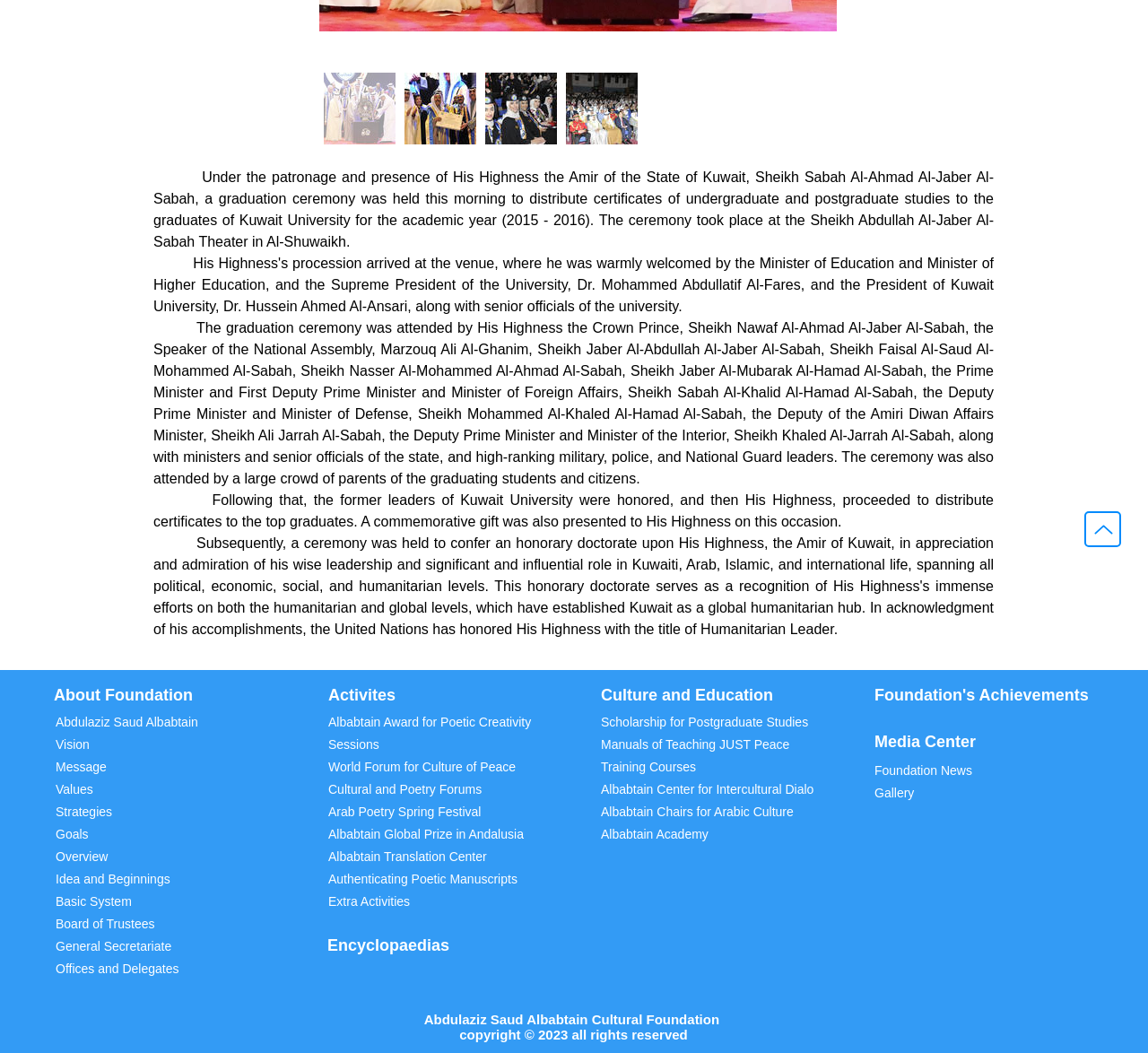Please determine the bounding box coordinates for the UI element described as: "Training Courses".

[0.523, 0.718, 0.714, 0.739]